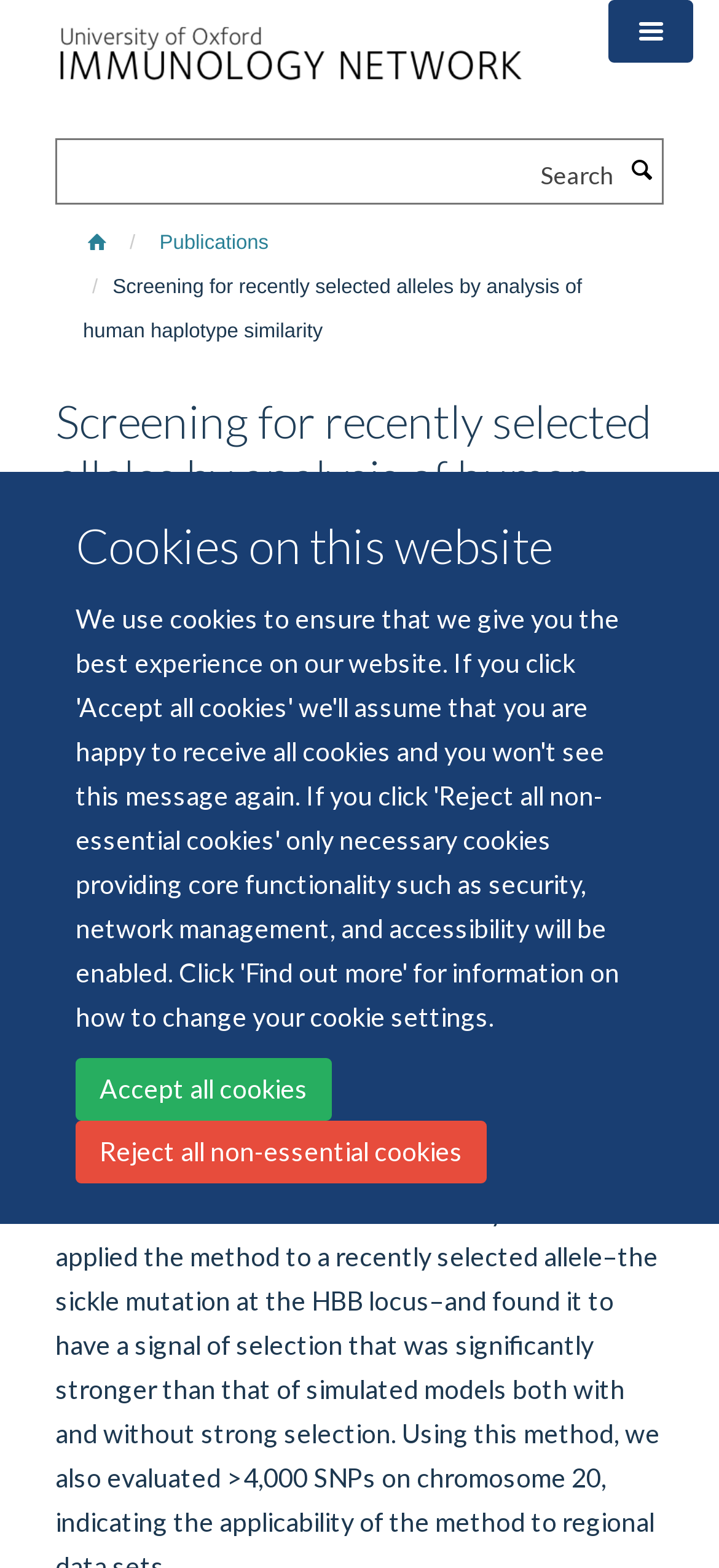What is the logo image on the webpage?
Using the image, provide a concise answer in one word or a short phrase.

Immunology